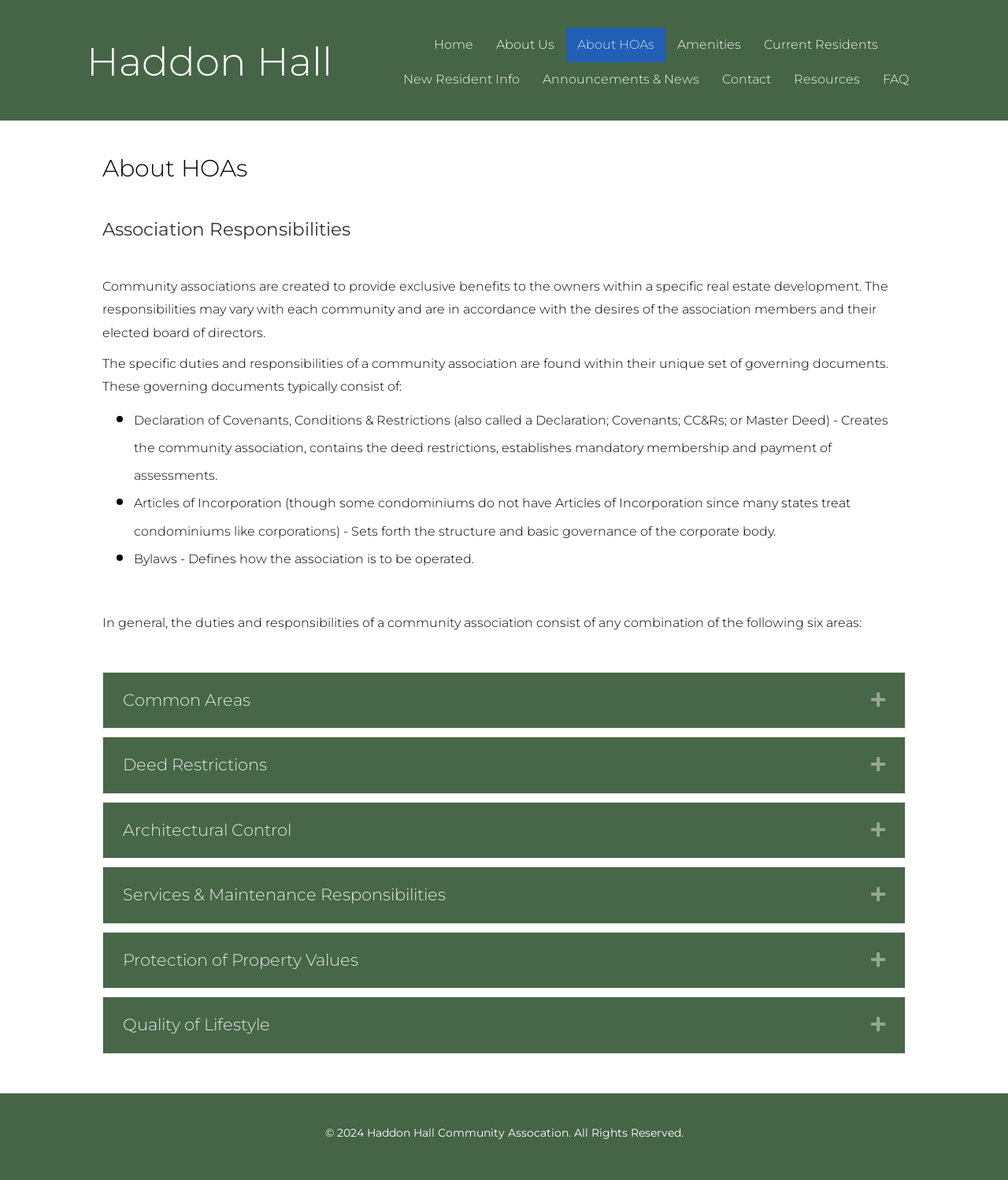Generate a thorough caption detailing the webpage content.

This webpage is about HOAs (Homeowners Associations) and their responsibilities. At the top, there is a heading "Haddon Hall" and a navigation menu with links to various pages, including "Home", "About Us", "About HOAs", "Amenities", "Current Residents", "New Resident Info", "Announcements & News", "Contact", "Resources", and "FAQ".

Below the navigation menu, there is a main content area with an article about HOAs. The article has a heading "About HOAs" and a subheading "Association Responsibilities". The text explains that community associations are created to provide exclusive benefits to owners within a specific real estate development, and their responsibilities may vary with each community.

The article then lists the specific duties and responsibilities of a community association, which are found within their unique set of governing documents. These documents include the Declaration of Covenants, Conditions & Restrictions, Articles of Incorporation, and Bylaws.

The webpage also has a section that outlines the general duties and responsibilities of a community association, which consist of six areas: Common Areas, Deed Restrictions, Architectural Control, Services & Maintenance Responsibilities, Protection of Property Values, and Quality of Lifestyle. Each of these areas has an expandable link with more information.

At the bottom of the page, there is a copyright notice that reads "© 2024 Haddon Hall Community Association. All Rights Reserved."